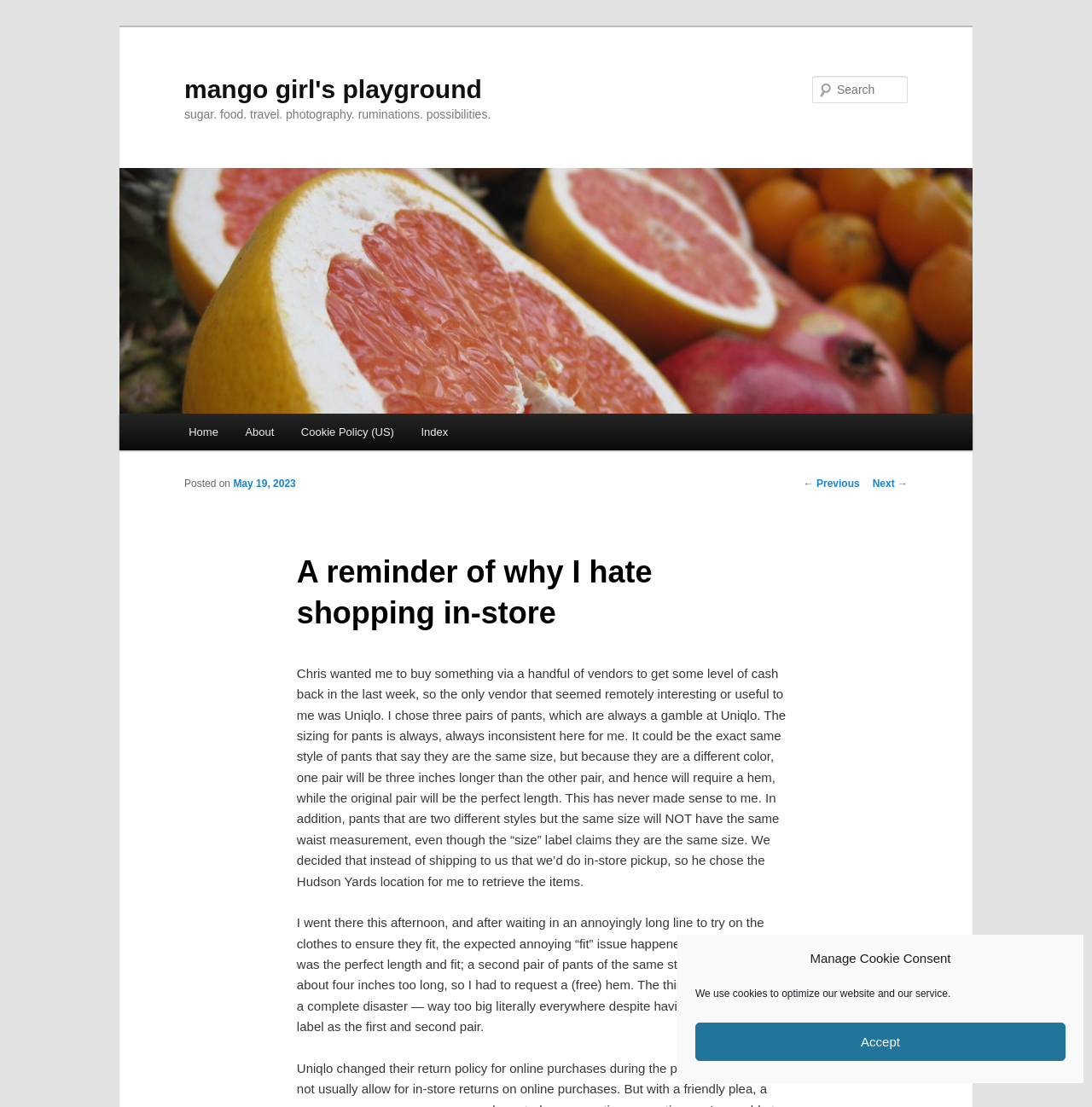Please locate the bounding box coordinates of the element that needs to be clicked to achieve the following instruction: "Go to Home page". The coordinates should be four float numbers between 0 and 1, i.e., [left, top, right, bottom].

[0.16, 0.373, 0.212, 0.407]